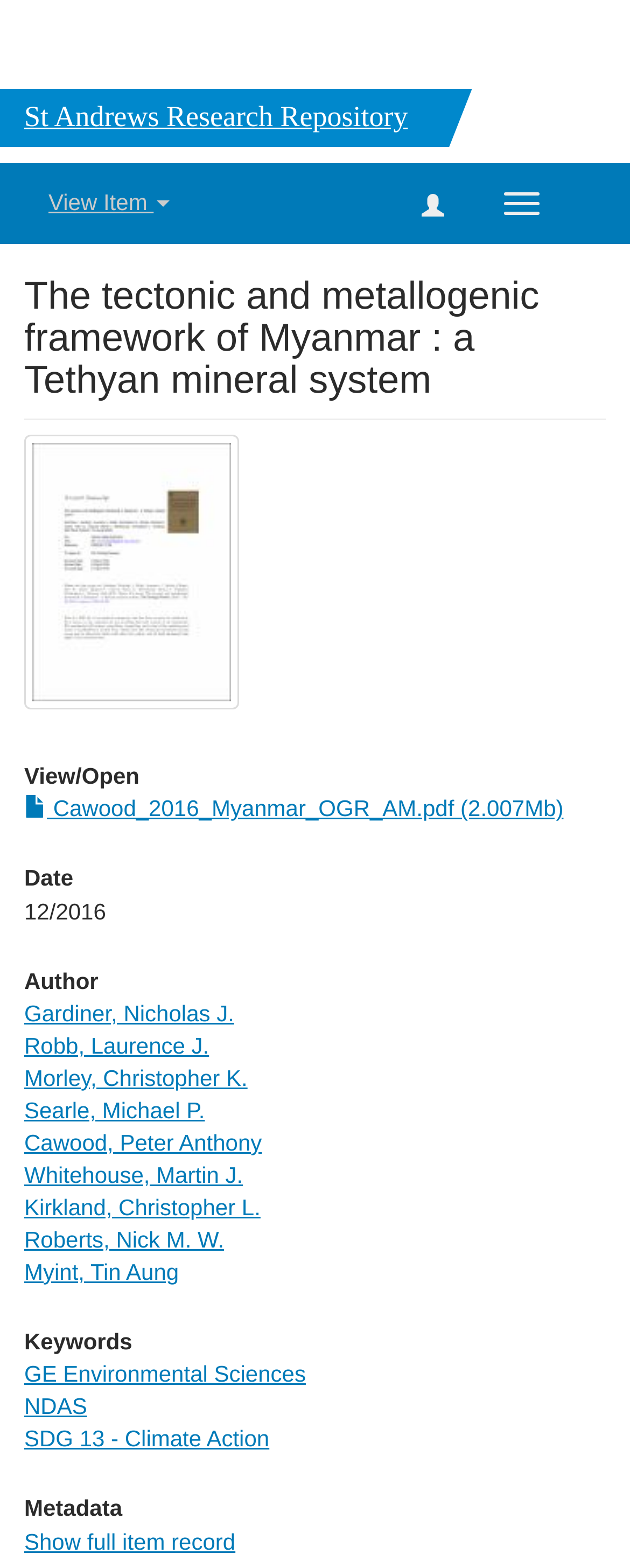Provide your answer in one word or a succinct phrase for the question: 
Who is the first author of the research?

Gardiner, Nicholas J.